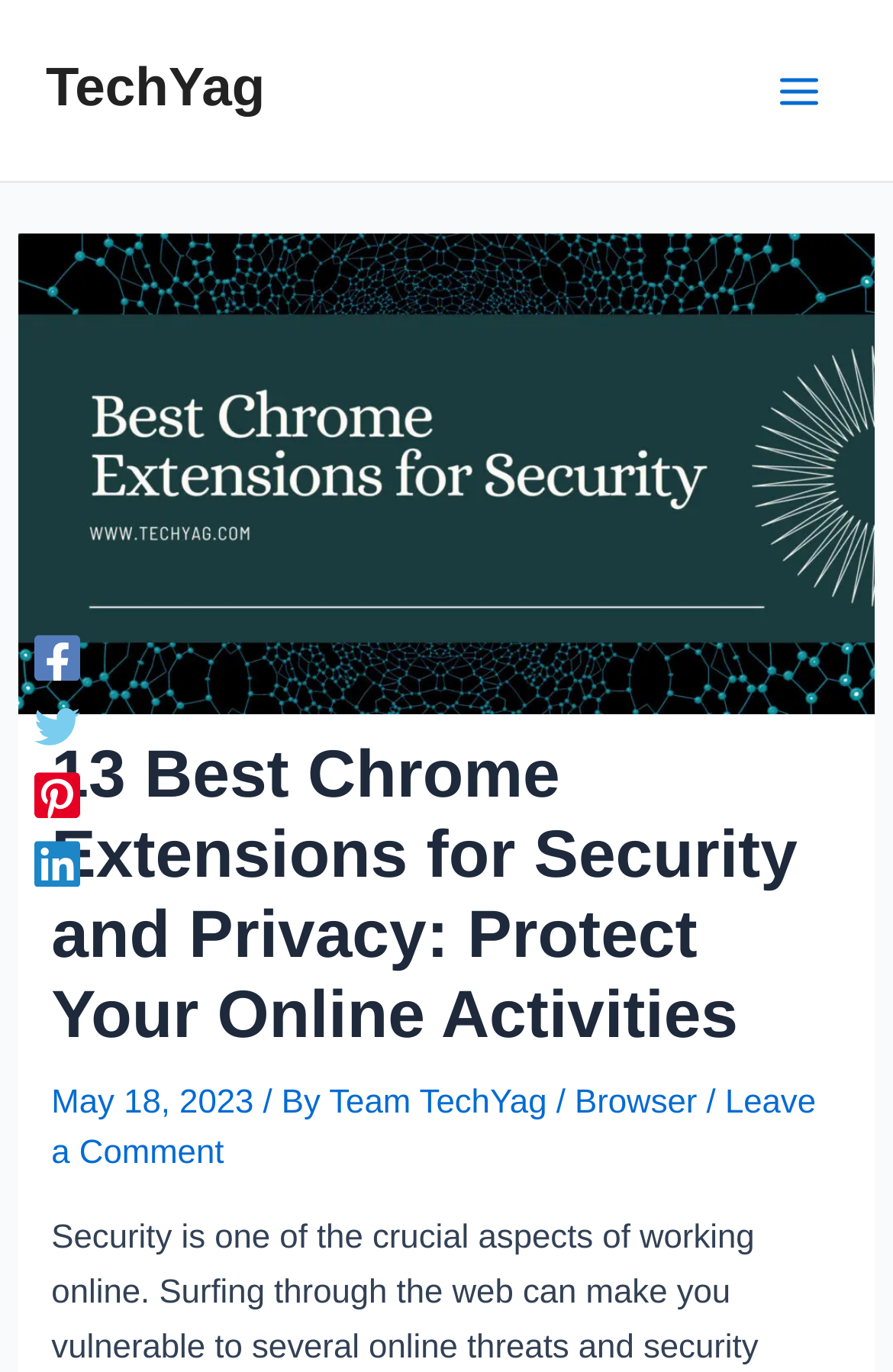Find the bounding box coordinates for the area that must be clicked to perform this action: "Visit the TechYag homepage".

[0.051, 0.043, 0.297, 0.087]